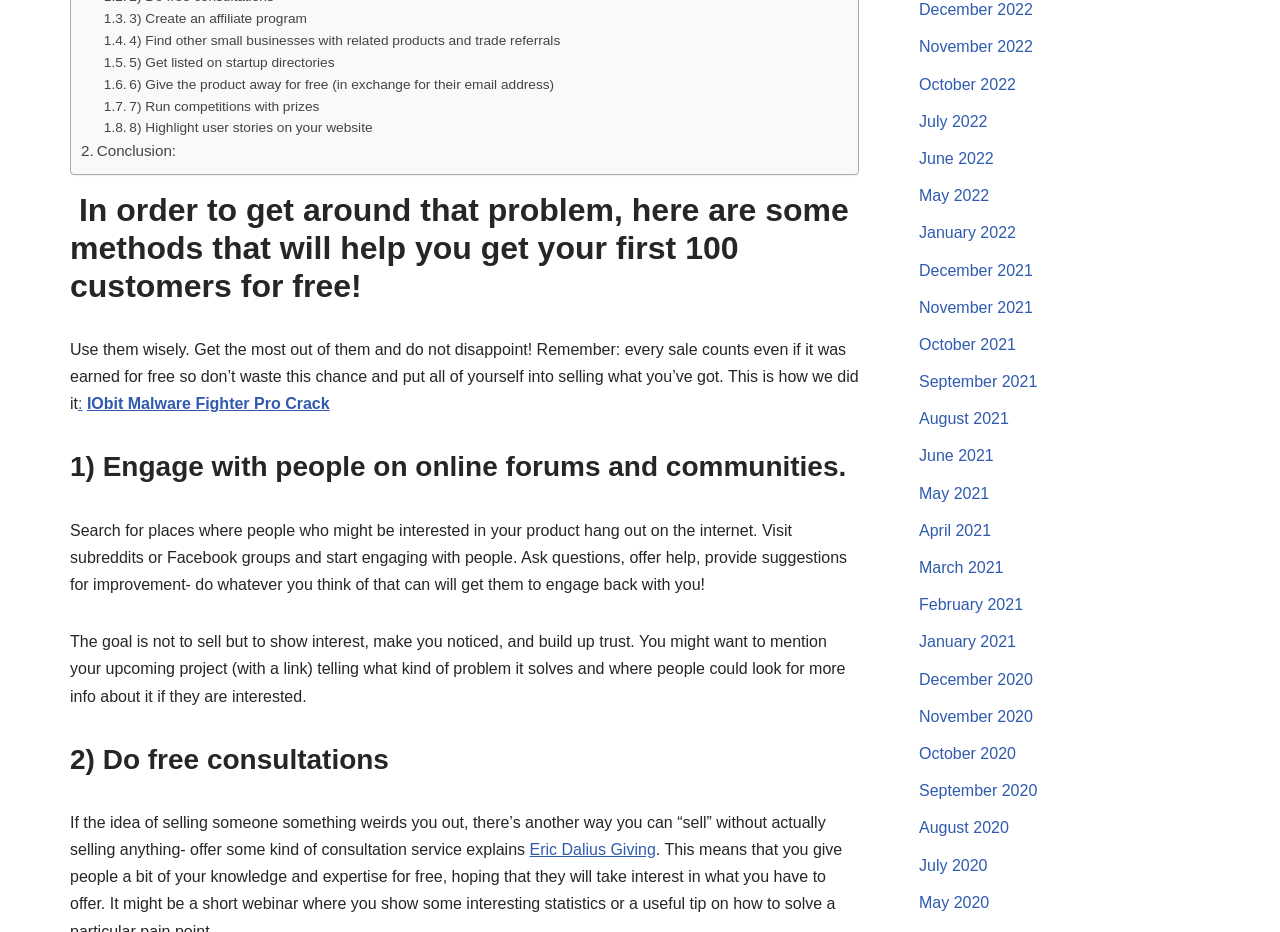Bounding box coordinates are specified in the format (top-left x, top-left y, bottom-right x, bottom-right y). All values are floating point numbers bounded between 0 and 1. Please provide the bounding box coordinate of the region this sentence describes: permalink

None